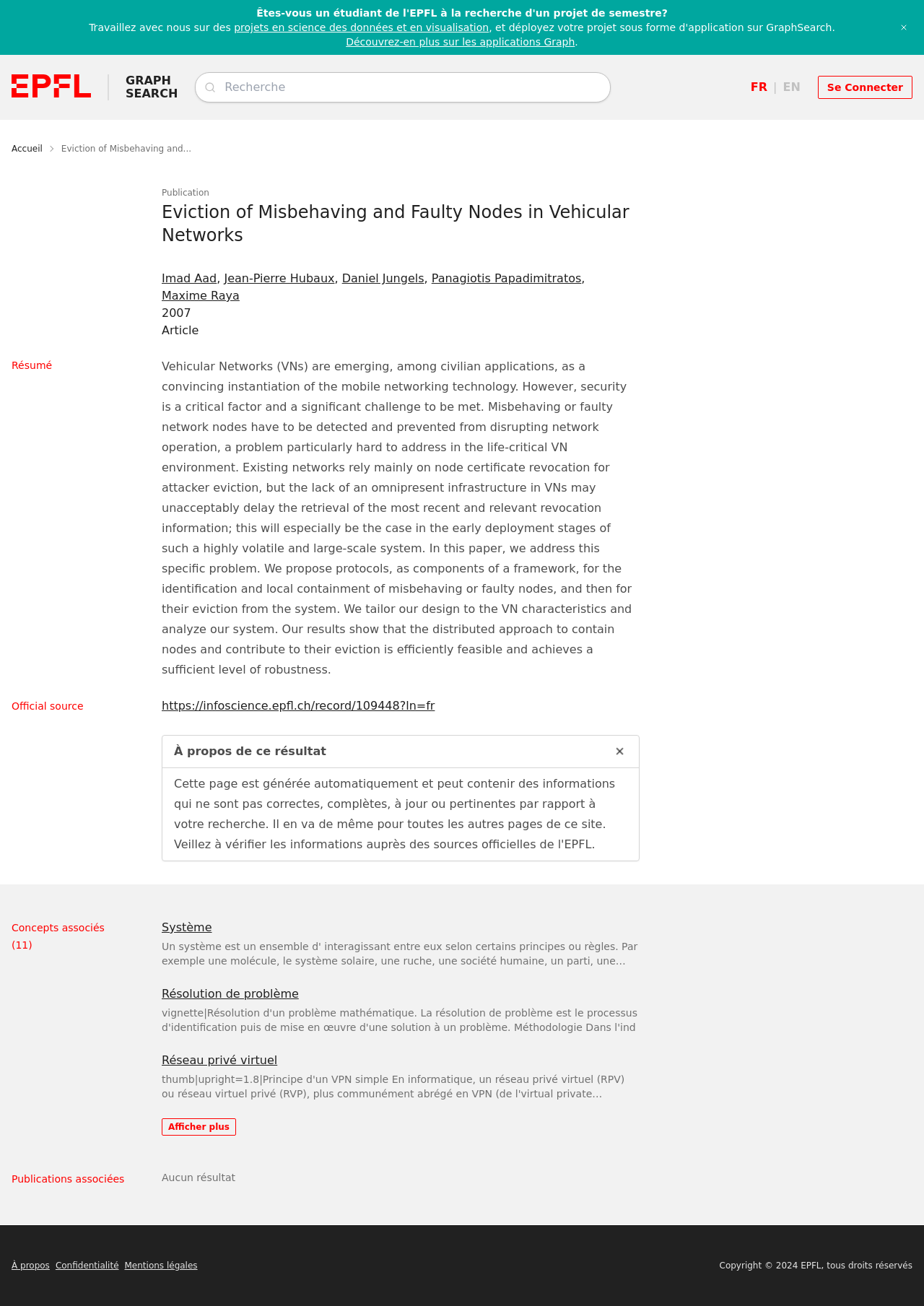Respond to the question below with a single word or phrase:
What is the year of the publication?

2007